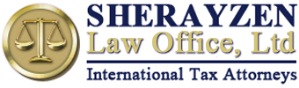Provide a one-word or brief phrase answer to the question:
What is the color of the firm's name?

Bold blue